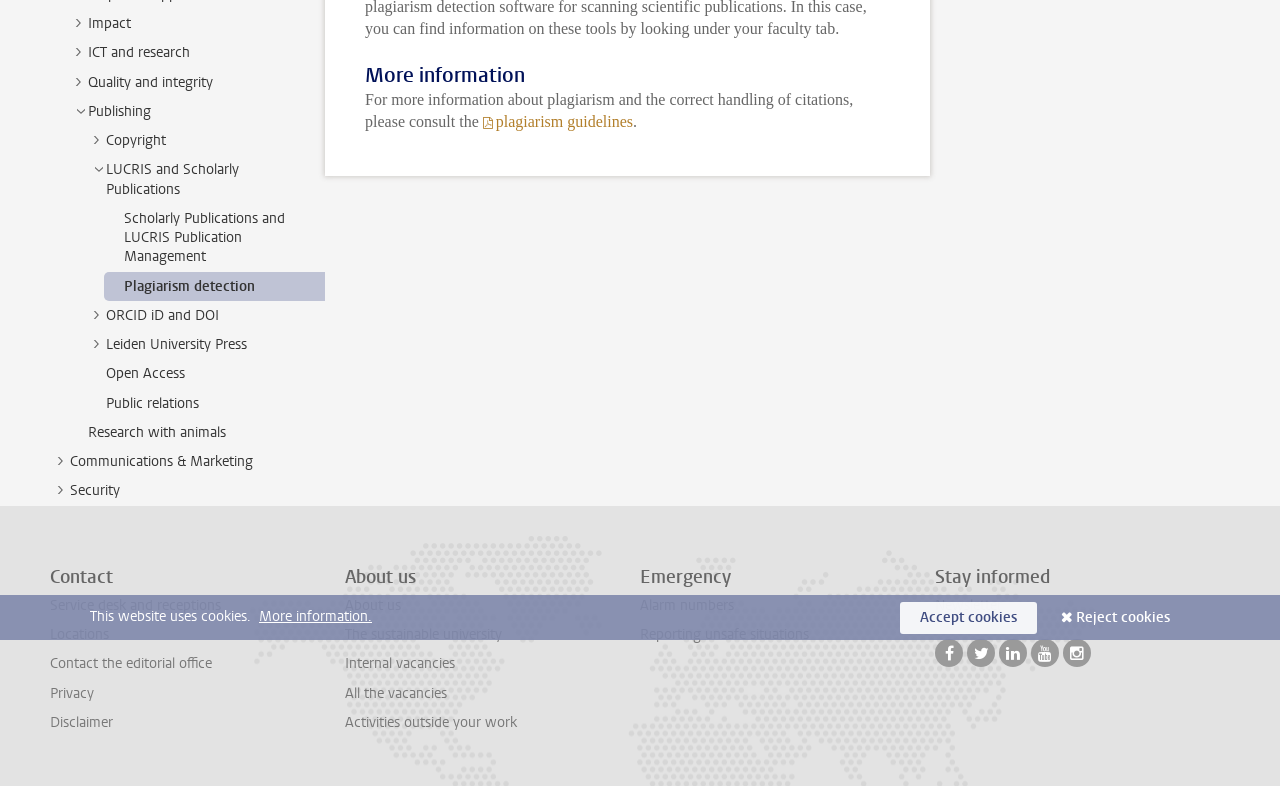Please find the bounding box for the UI component described as follows: "Client Login".

None